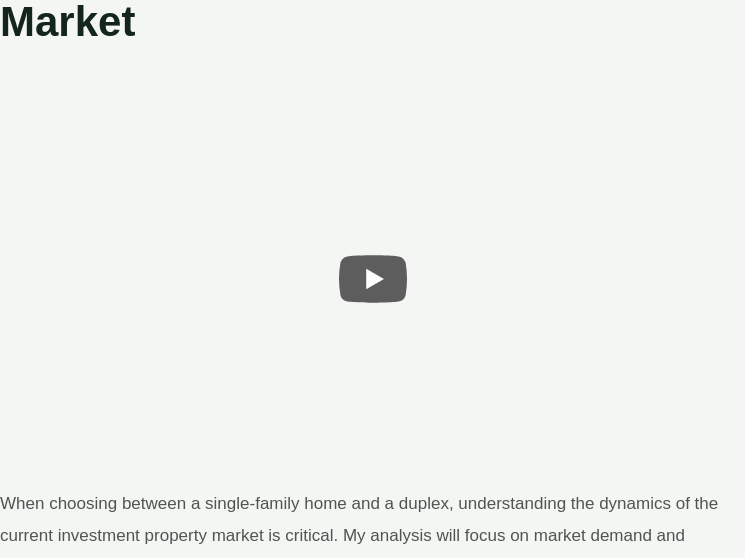From the details in the image, provide a thorough response to the question: What are the pivotal aspects for potential investors?

The accompanying text emphasizes the importance of understanding market dynamics, demand, and location as pivotal aspects for potential investors, indicating that these factors are crucial for investment decisions.